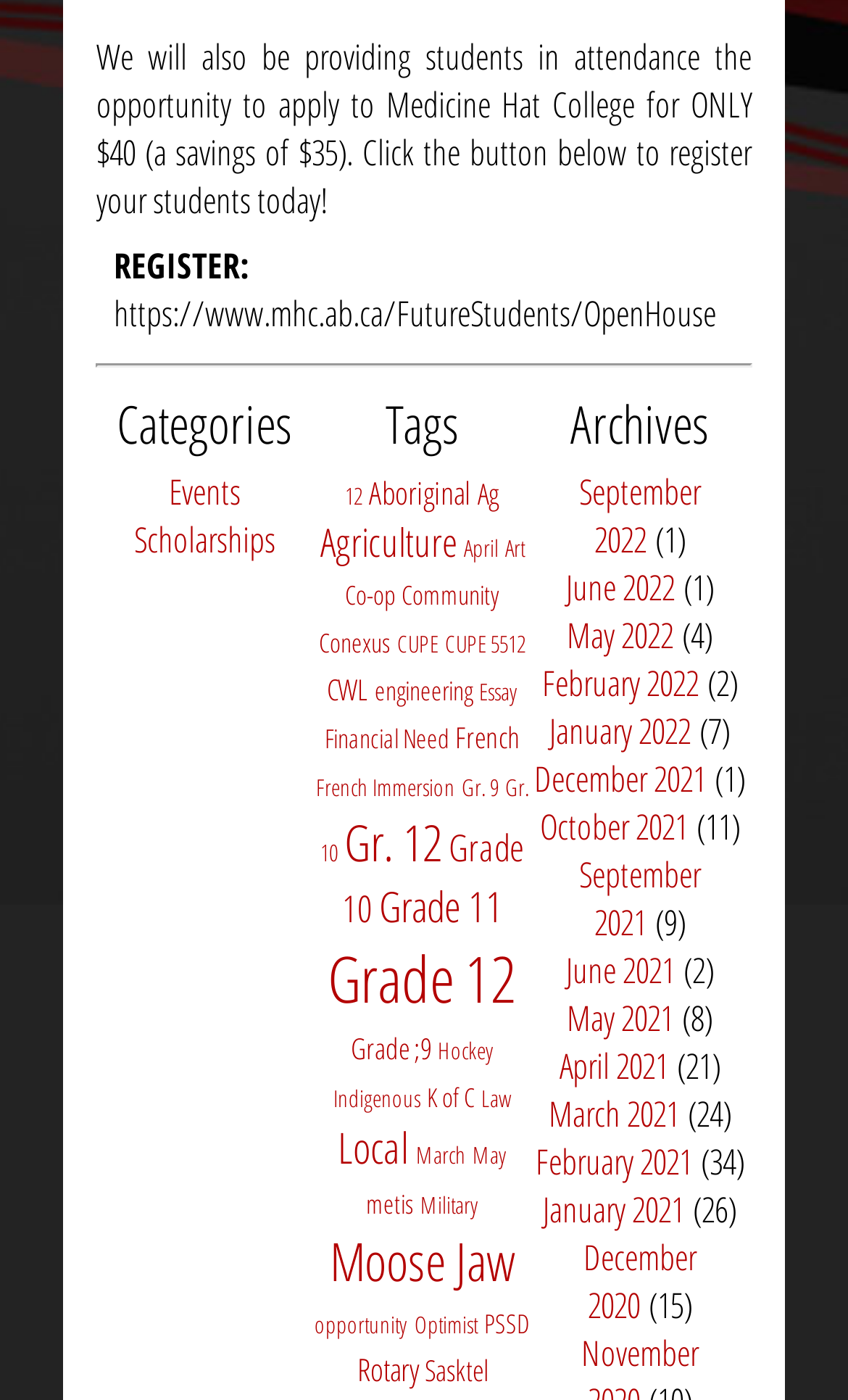What is the registration fee for Medicine Hat College?
Please answer the question with as much detail as possible using the screenshot.

The registration fee for Medicine Hat College is mentioned in the static text element 'We will also be providing students in attendance the opportunity to apply to Medicine Hat College for ONLY $40 (a savings of $35). Click the button below to register your students today!' which is located at the top of the webpage.